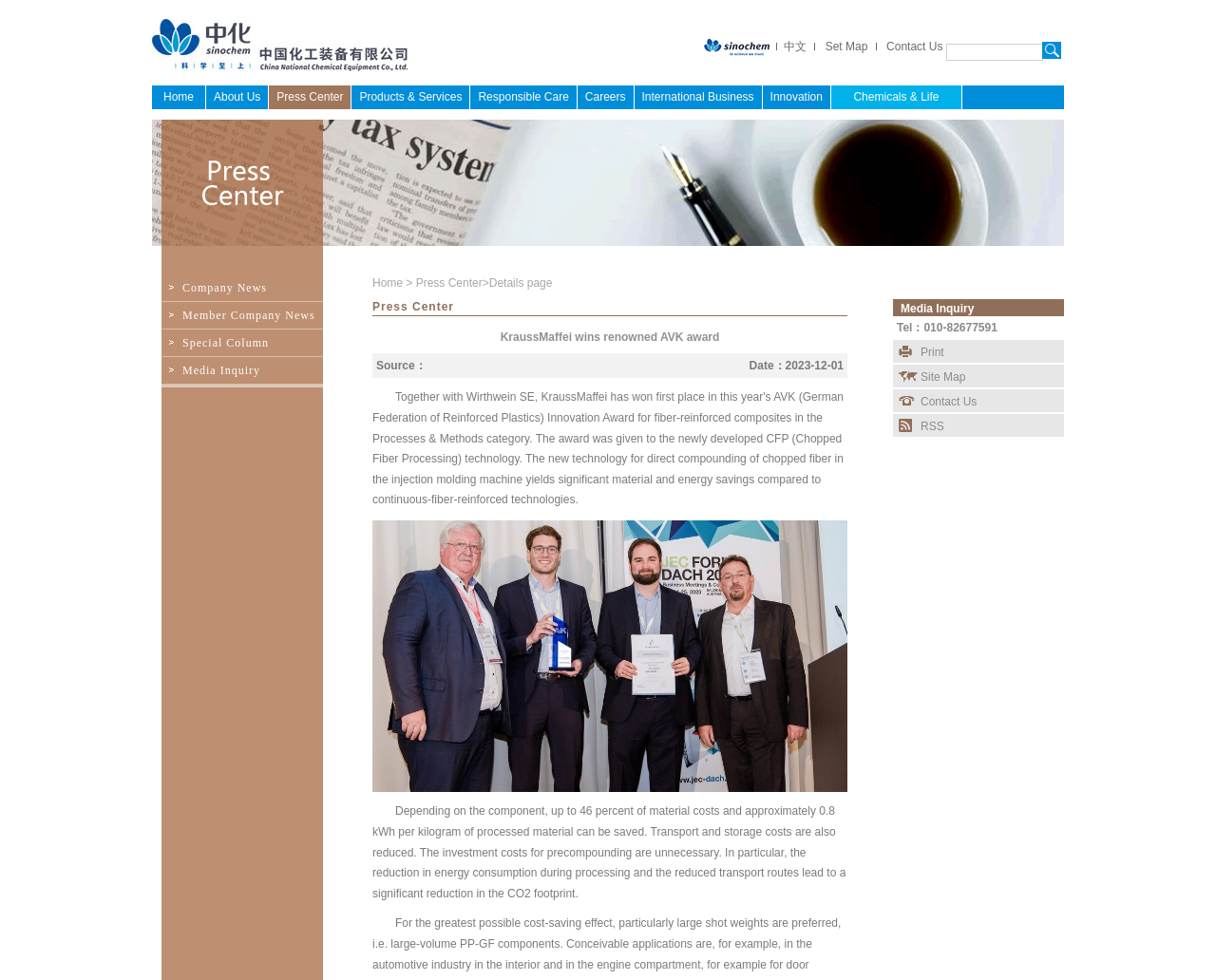Give a one-word or one-phrase response to the question:
What is the language of the webpage?

English and Chinese